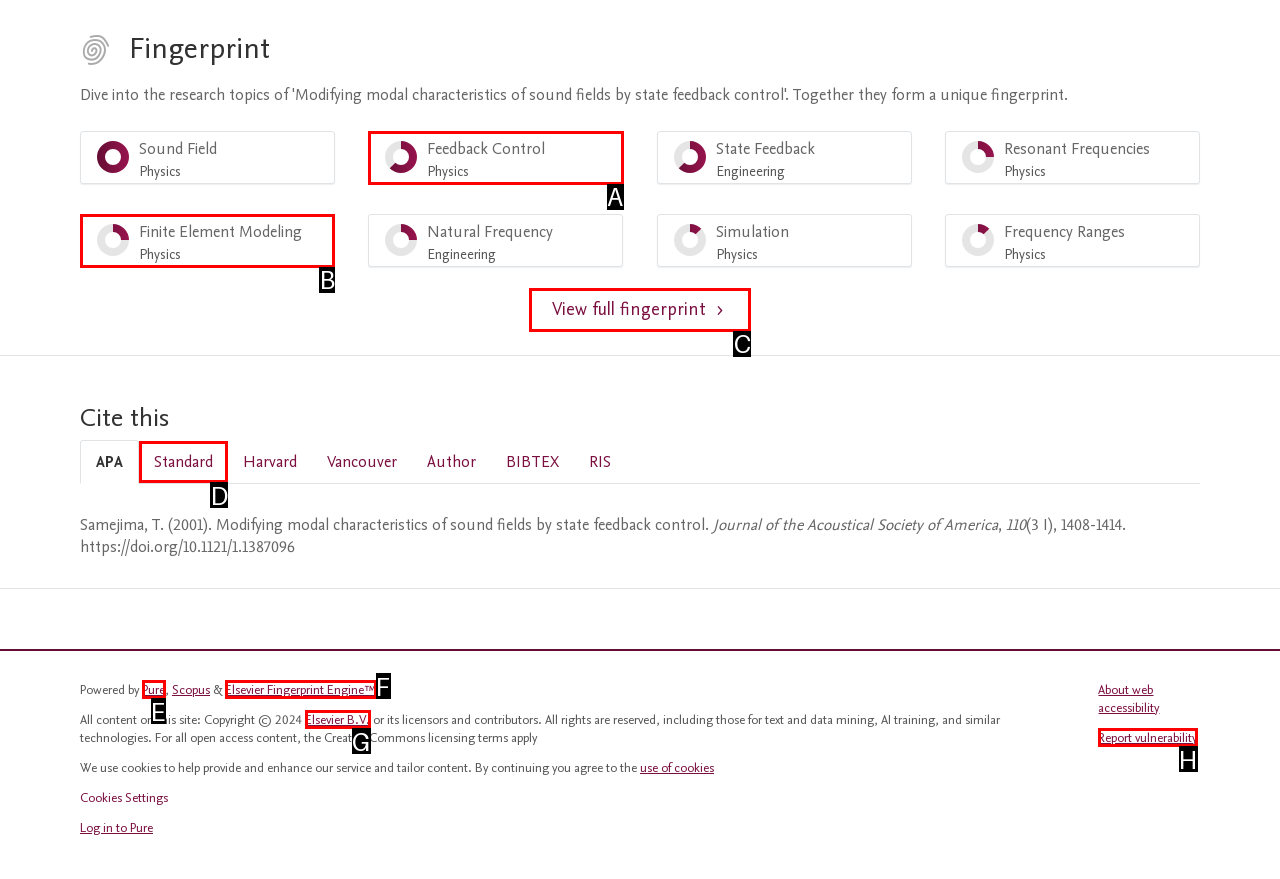Tell me which one HTML element I should click to complete the following task: View citation in Standard style Answer with the option's letter from the given choices directly.

D